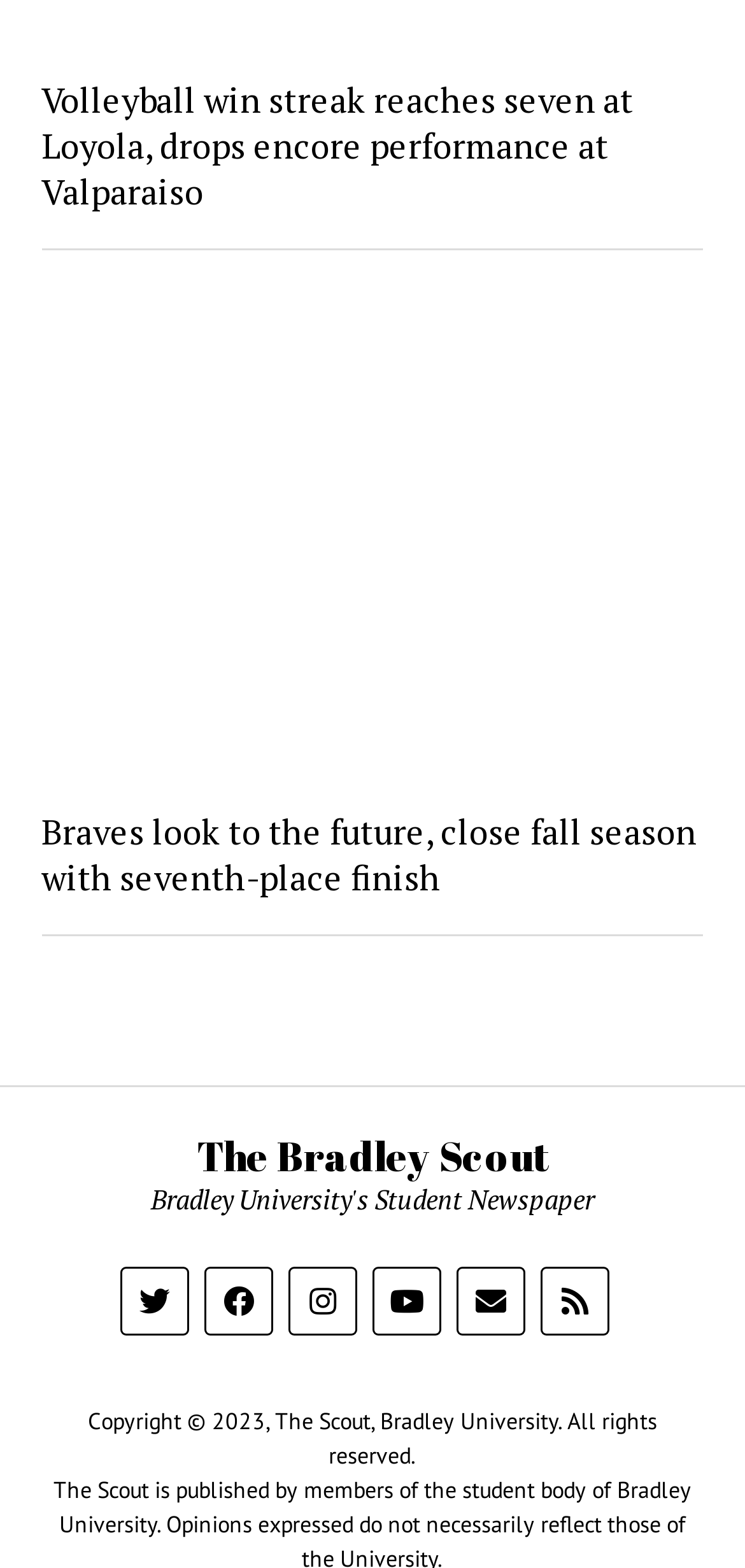Please provide the bounding box coordinates for the UI element as described: "title="youtube"". The coordinates must be four floats between 0 and 1, represented as [left, top, right, bottom].

[0.5, 0.808, 0.592, 0.852]